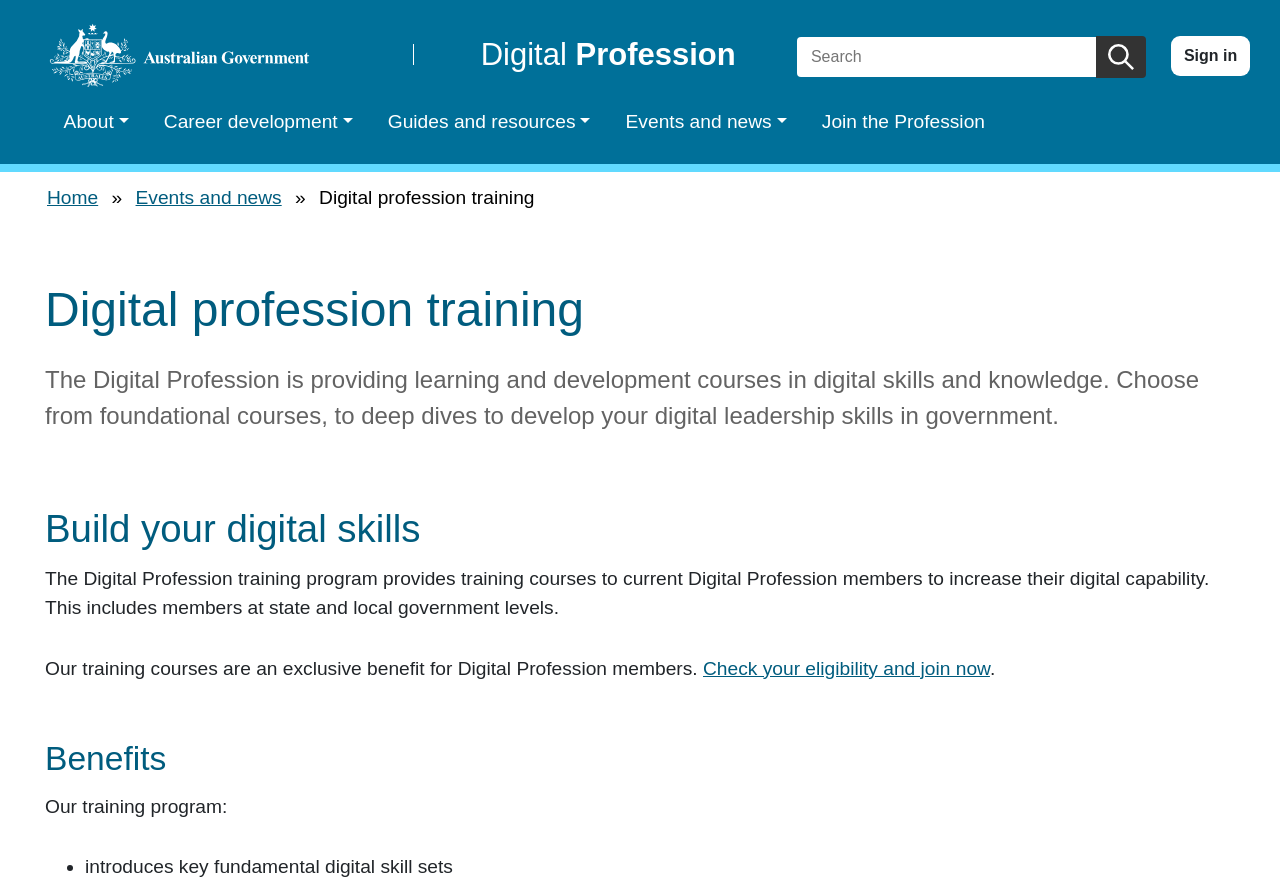Please answer the following question using a single word or phrase: 
What is the focus of the digital skills and knowledge provided?

Digital leadership skills in government